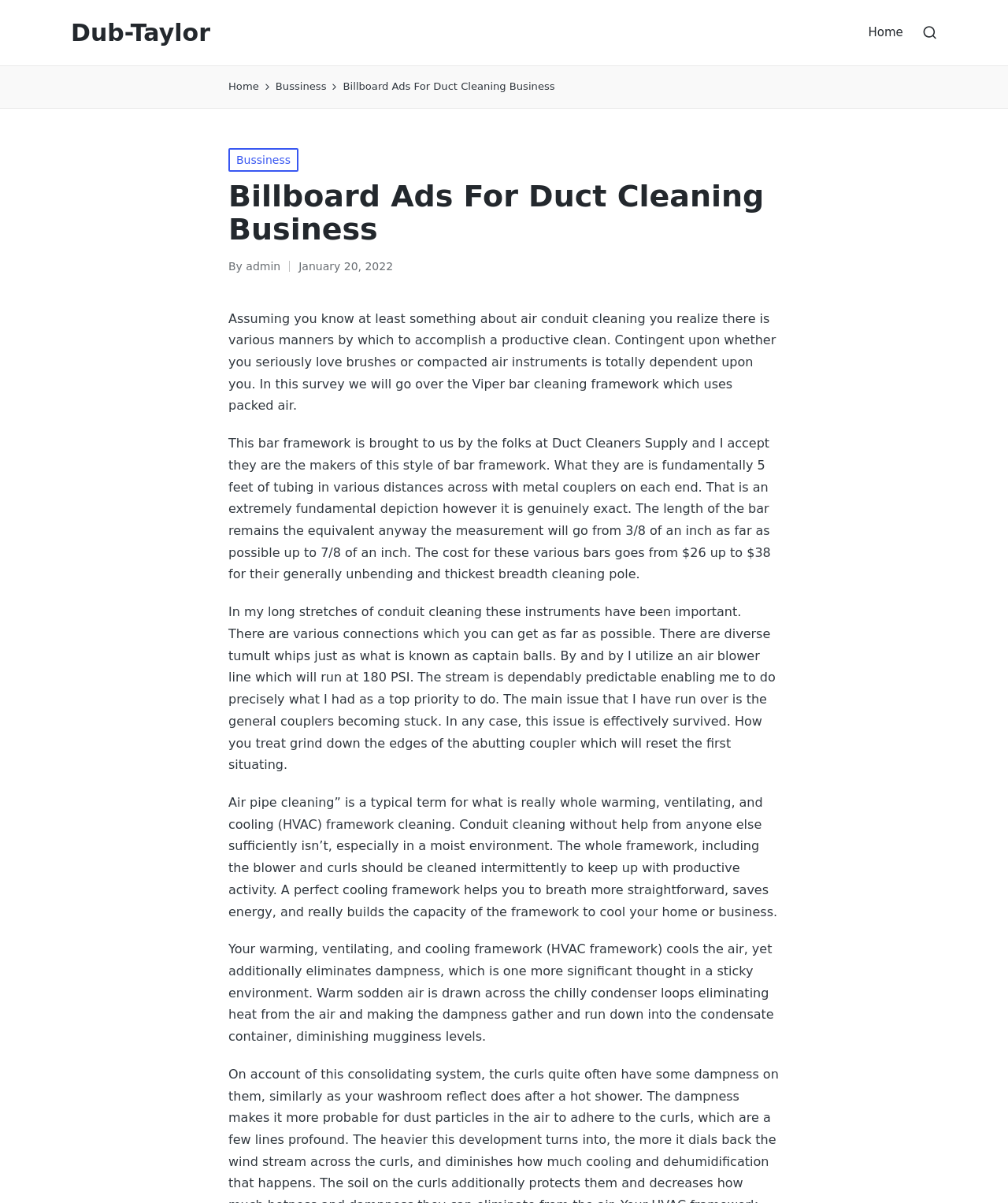Find and provide the bounding box coordinates for the UI element described with: "name="submit" value="Submit Comment"".

None